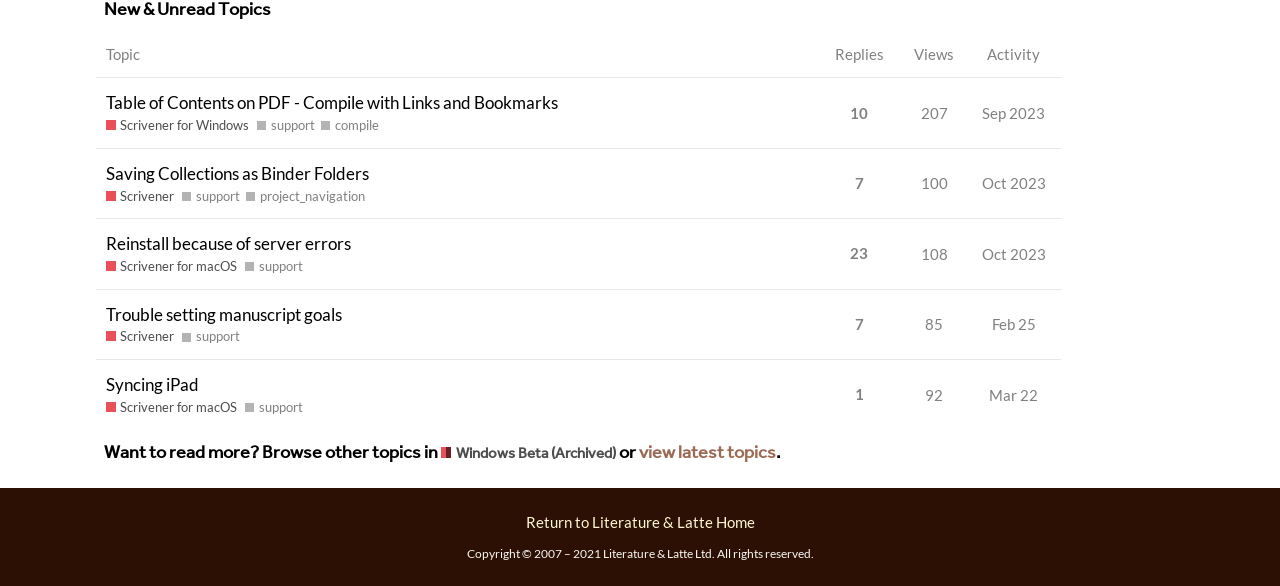How many topics are listed on this page?
Look at the image and answer with only one word or phrase.

5